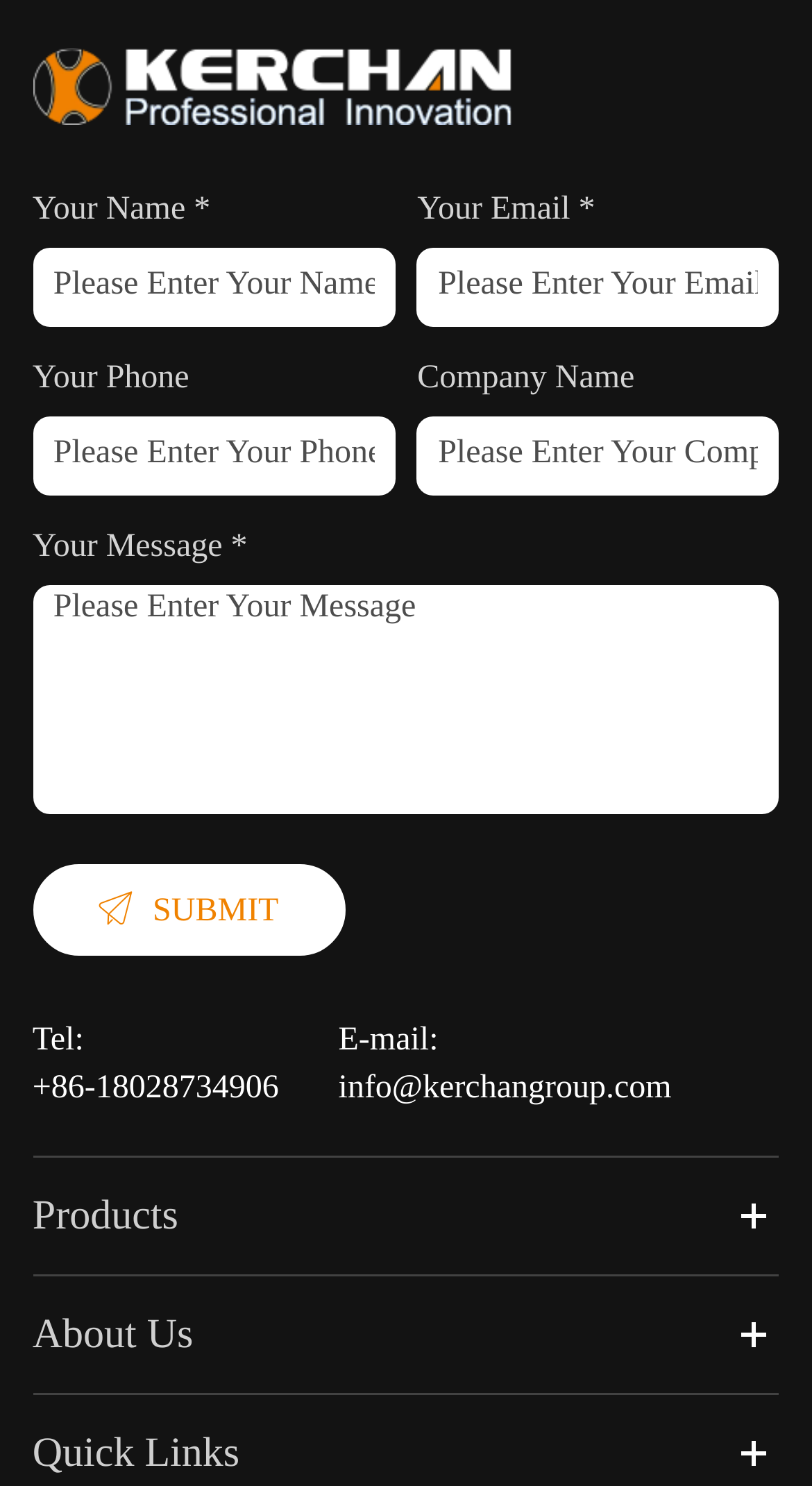Please locate the bounding box coordinates for the element that should be clicked to achieve the following instruction: "Enter your email". Ensure the coordinates are given as four float numbers between 0 and 1, i.e., [left, top, right, bottom].

[0.514, 0.167, 0.96, 0.22]